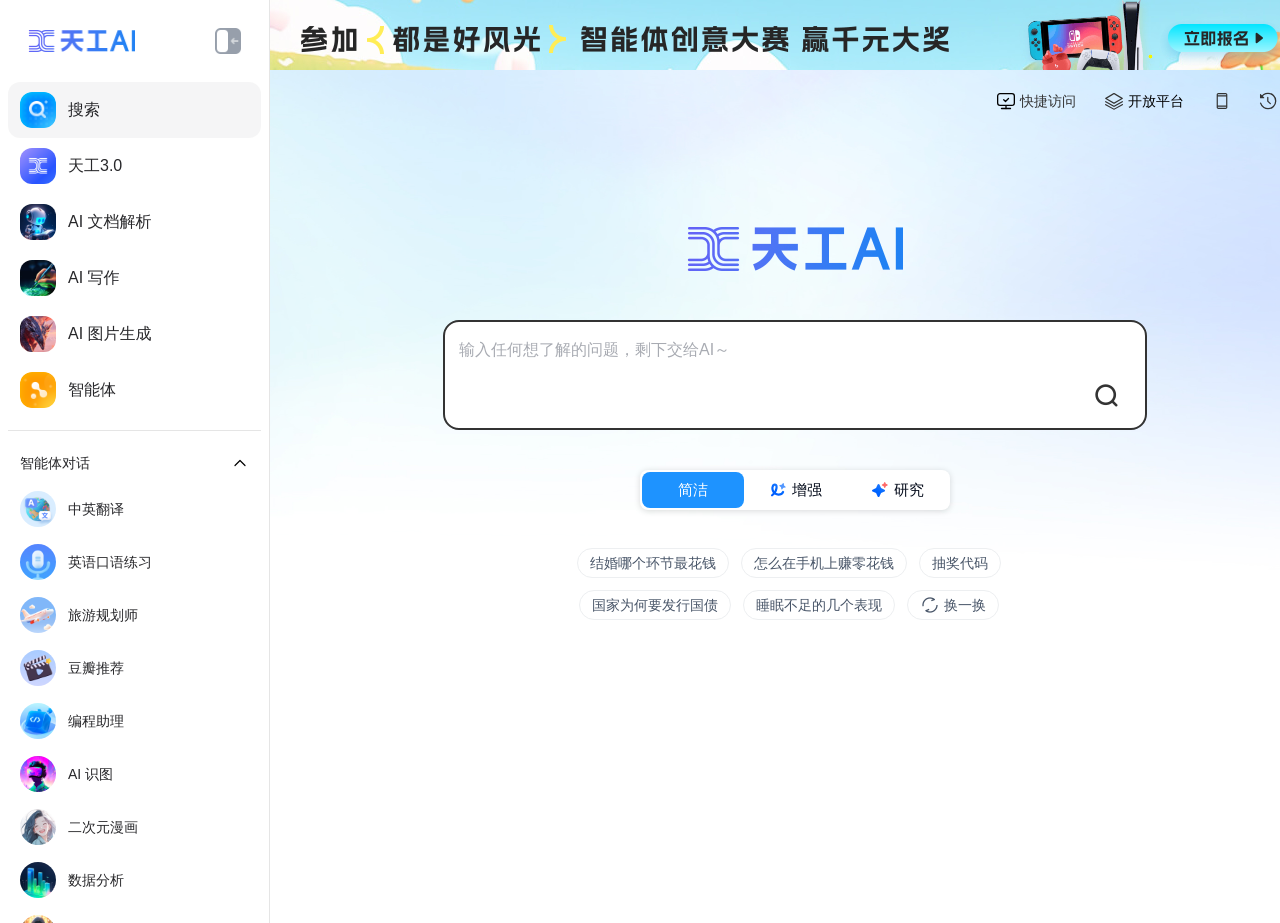Carefully observe the image and respond to the question with a detailed answer:
What are some examples of tasks that the AI assistant can help with?

The webpage lists several examples of tasks that the AI assistant can help with, including translation ('中英翻译'), travel planning ('旅游规划师'), and data analysis ('数据分析'). These tasks are likely to be accomplished through the AI assistant's various functions, such as searching, writing, and drawing.